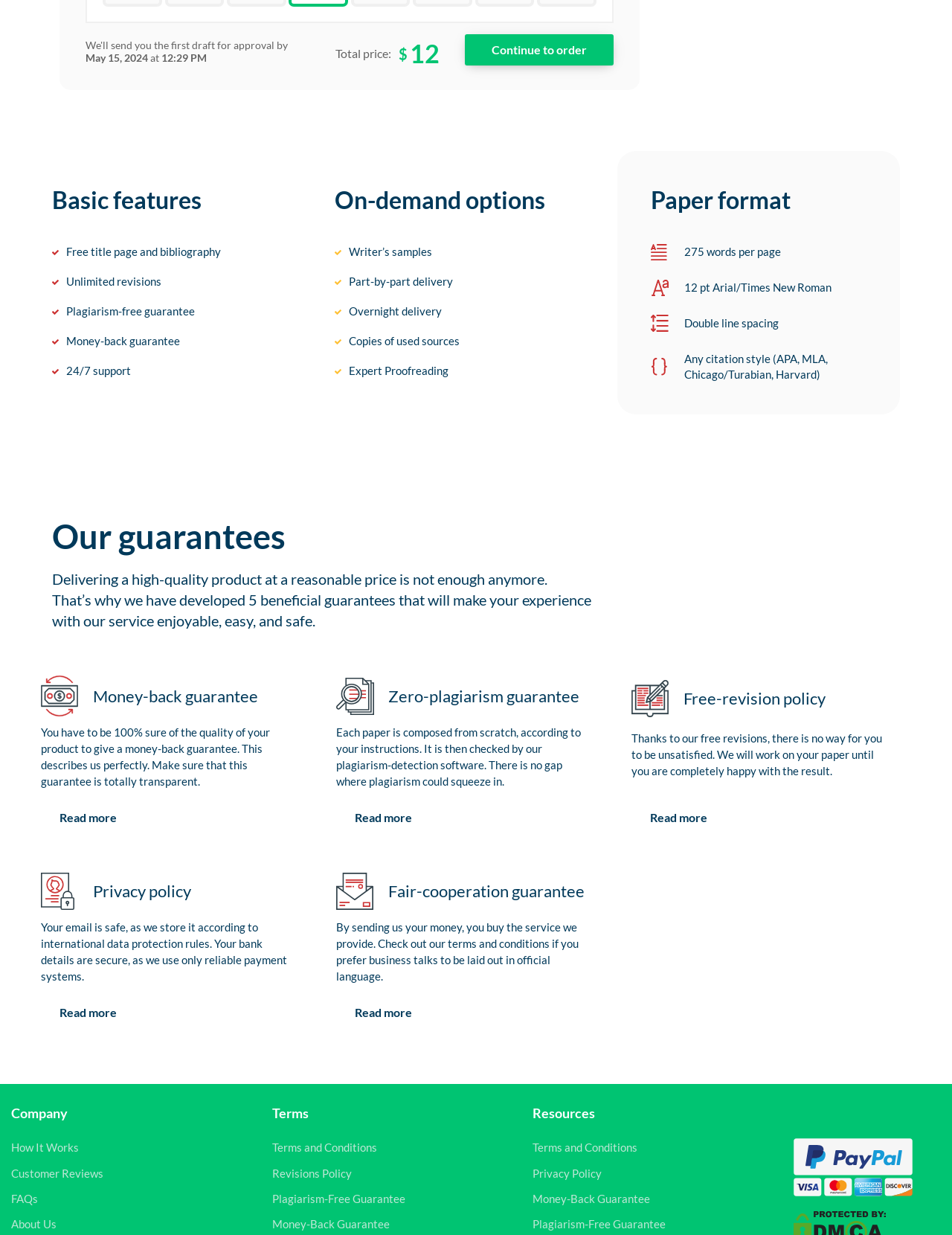Identify the bounding box for the element characterized by the following description: "Terms and Conditions".

[0.56, 0.924, 0.67, 0.934]